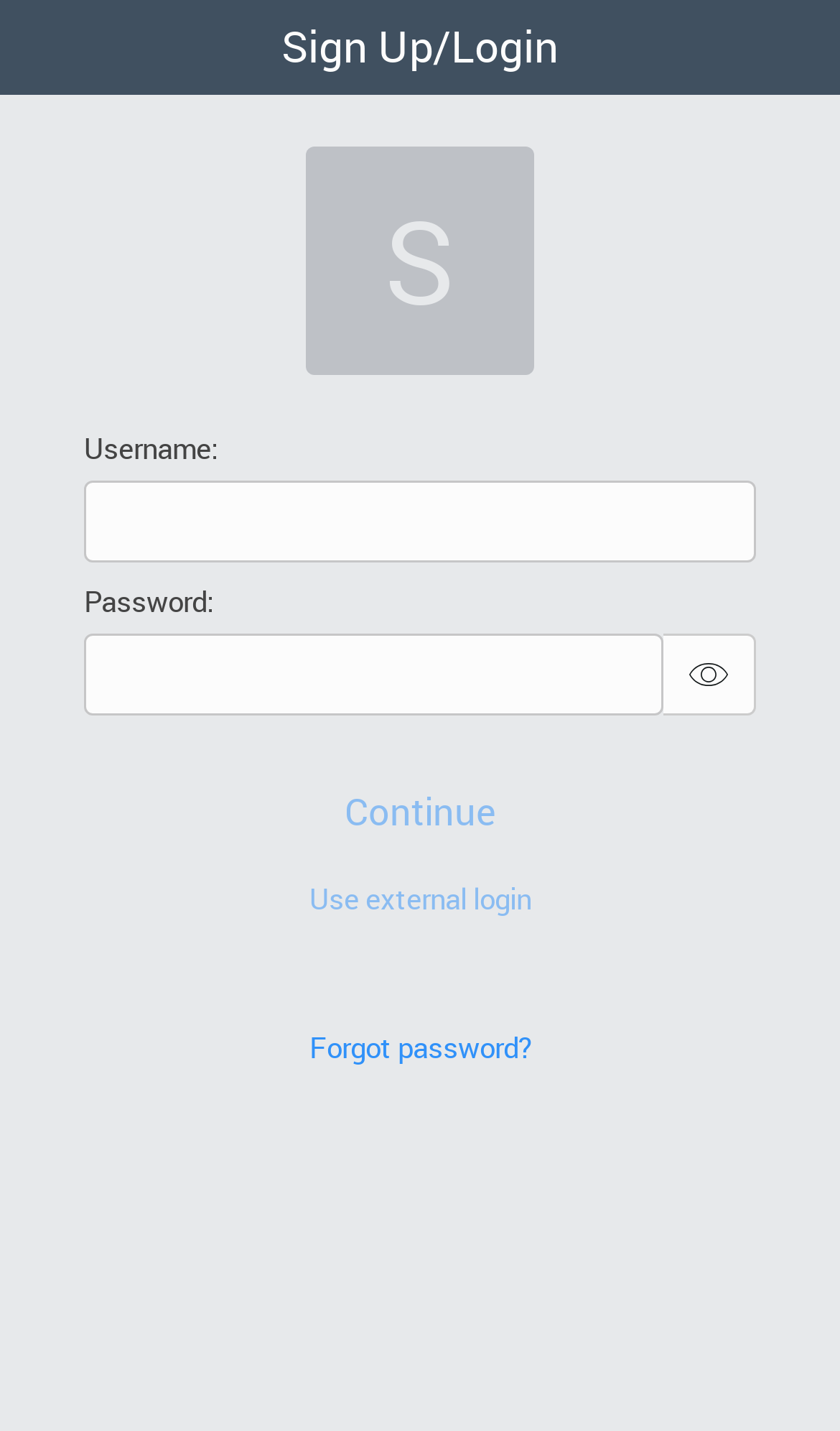What is the first input field for?
Look at the image and provide a short answer using one word or a phrase.

Username